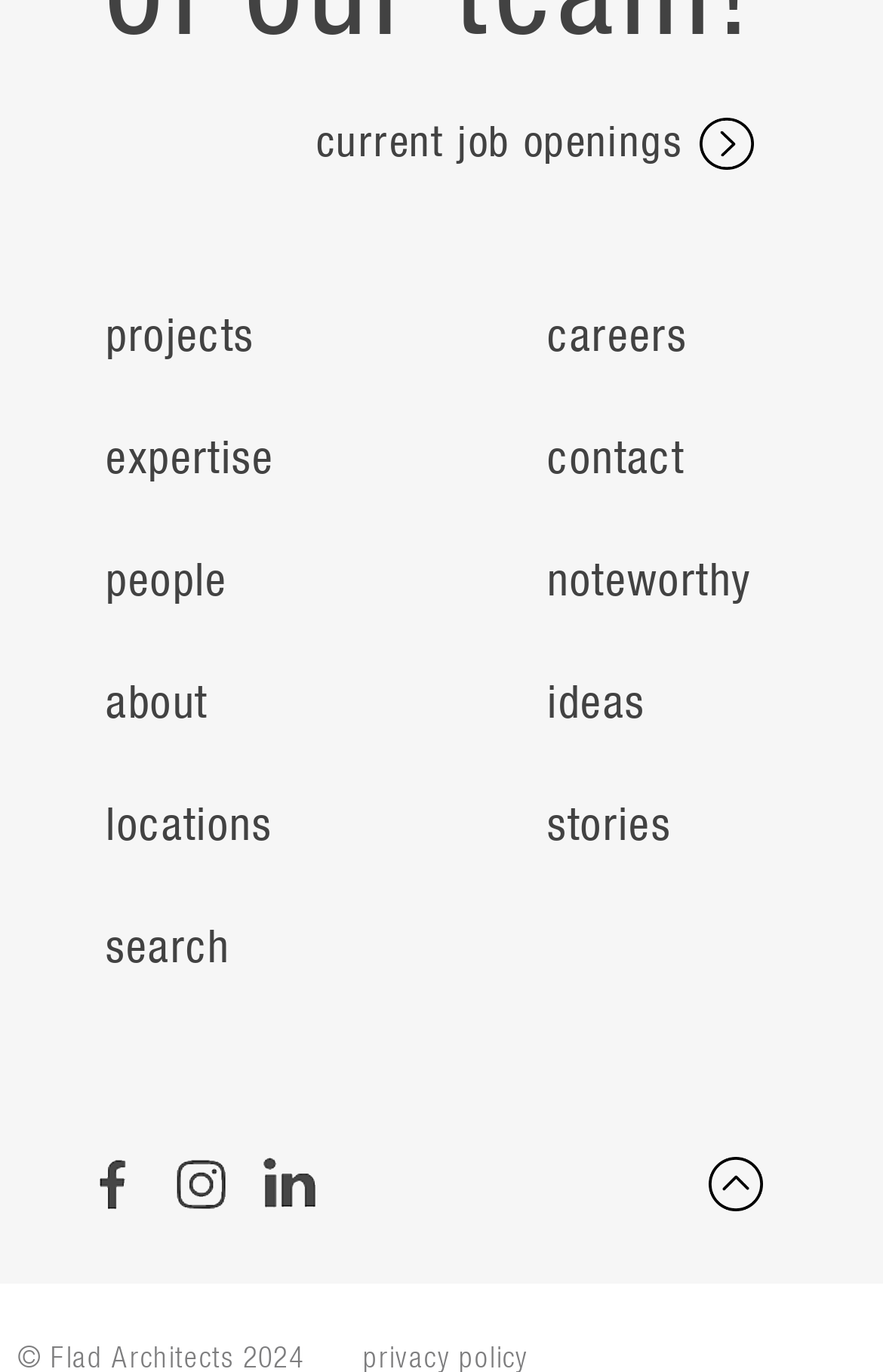Pinpoint the bounding box coordinates of the area that should be clicked to complete the following instruction: "go to top of the page". The coordinates must be given as four float numbers between 0 and 1, i.e., [left, top, right, bottom].

[0.765, 0.844, 0.865, 0.883]